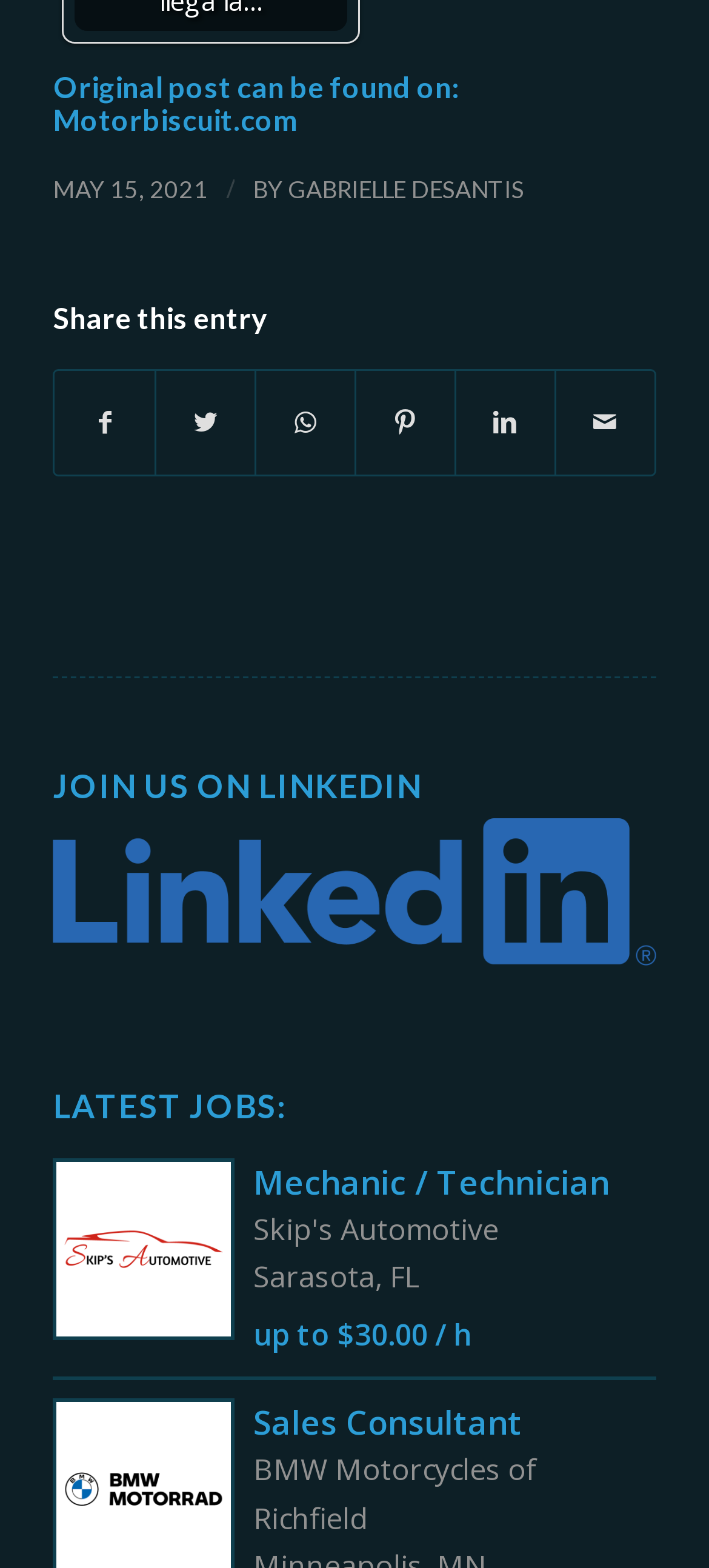Please specify the bounding box coordinates in the format (top-left x, top-left y, bottom-right x, bottom-right y), with values ranging from 0 to 1. Identify the bounding box for the UI component described as follows: Gabrielle DeSantis

[0.406, 0.112, 0.739, 0.13]